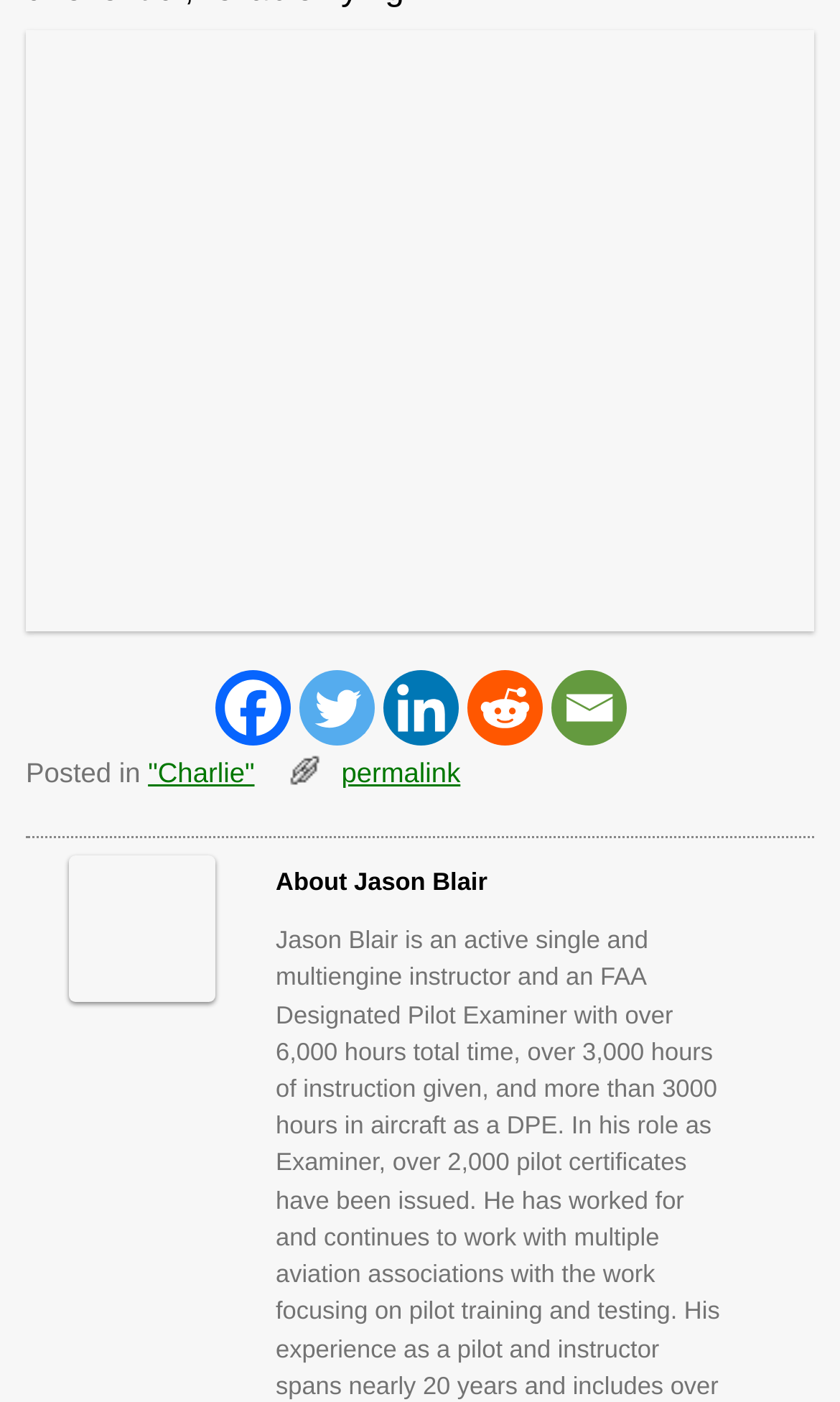How many social media links are there?
Based on the visual information, provide a detailed and comprehensive answer.

I counted the number of social media links at the top of the webpage, which are Facebook, Twitter, Linkedin, Reddit, and Email, and found that there are 5 in total.